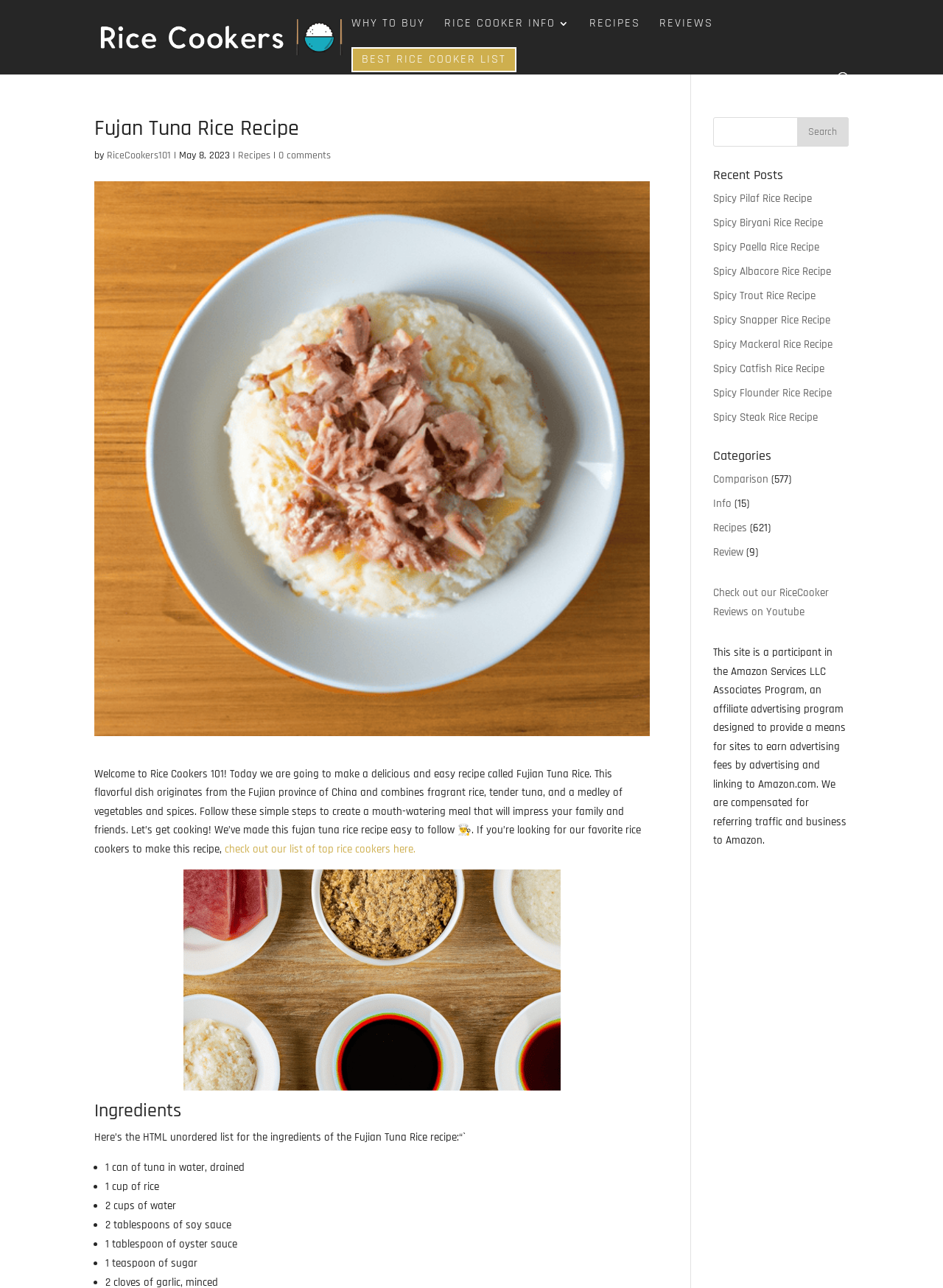Based on the element description: "All Glory To God", identify the bounding box coordinates for this UI element. The coordinates must be four float numbers between 0 and 1, listed as [left, top, right, bottom].

None